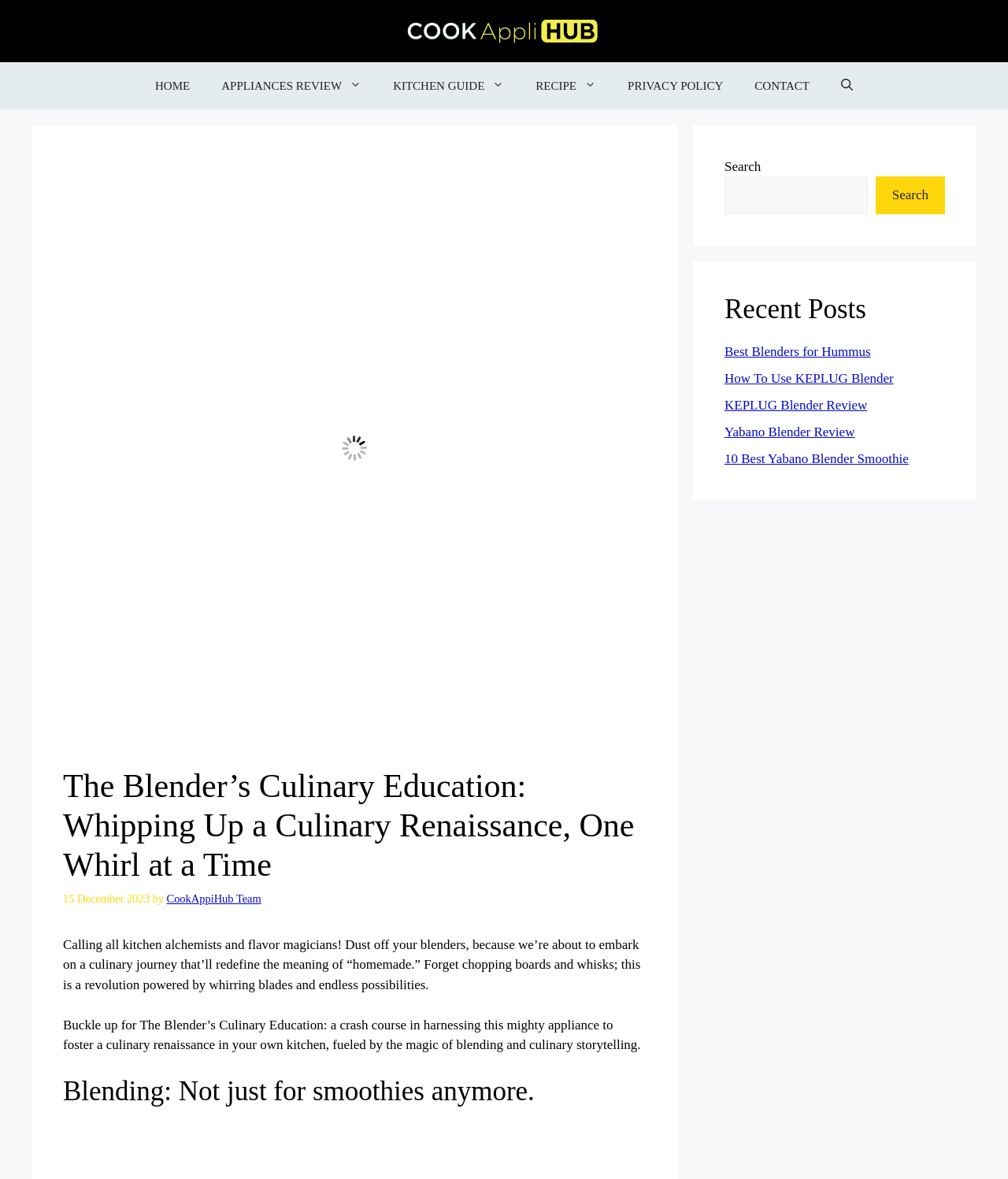Highlight the bounding box coordinates of the region I should click on to meet the following instruction: "Search for a recipe".

[0.719, 0.15, 0.861, 0.181]